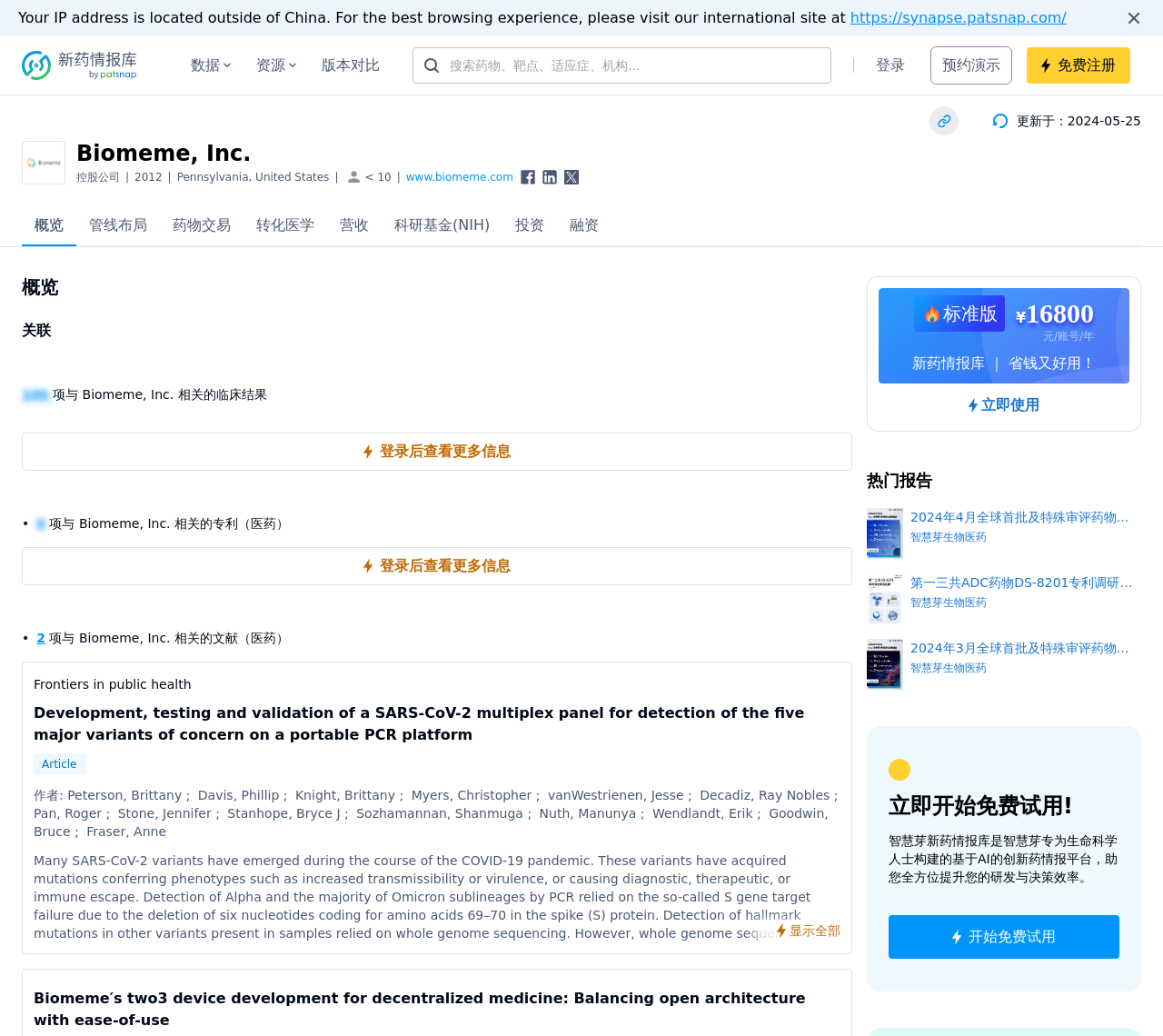What is the title of the first article?
Refer to the image and provide a concise answer in one word or phrase.

Frontiers in public health